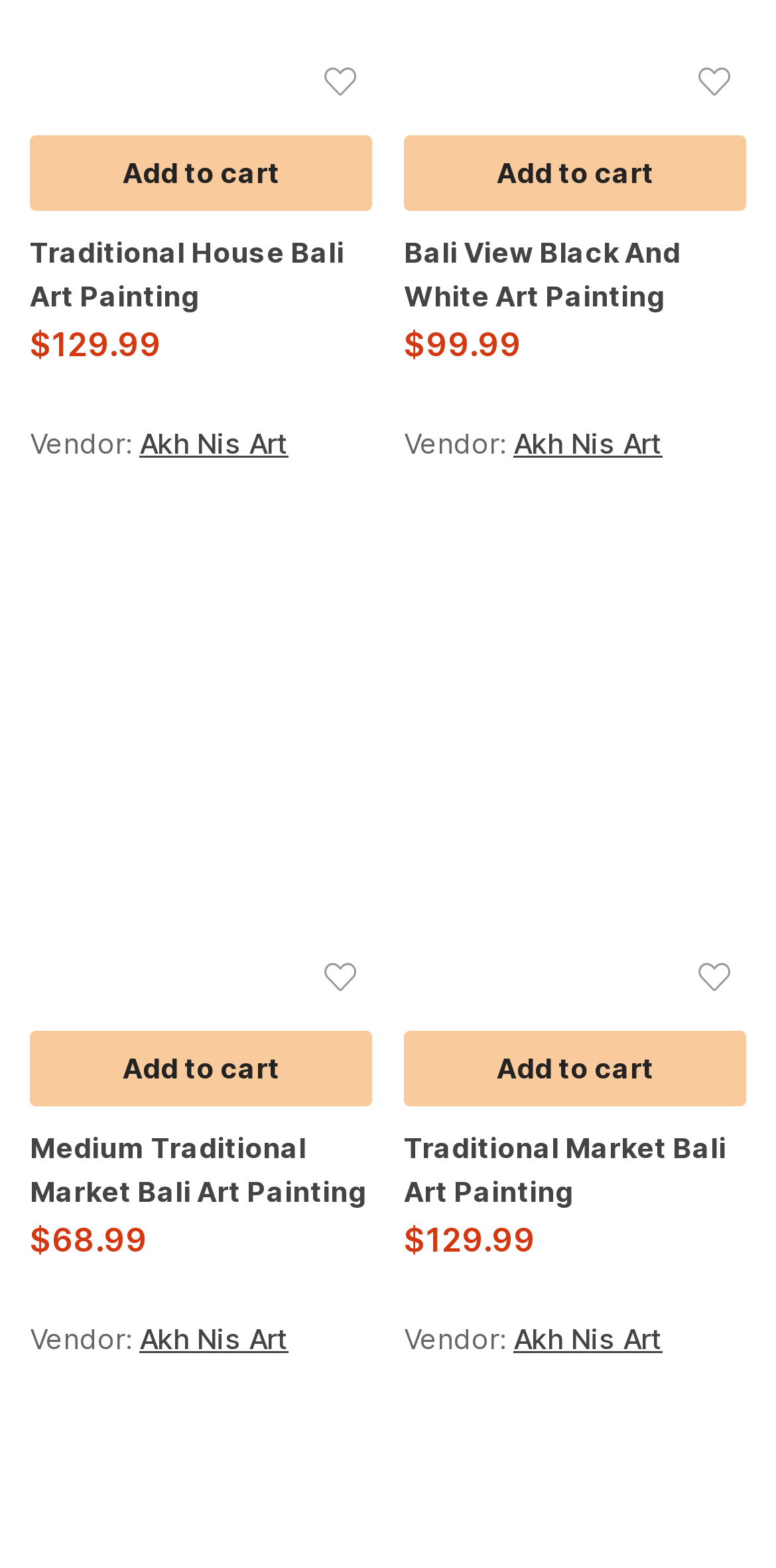Provide the bounding box coordinates of the HTML element this sentence describes: "Uncategorized". The bounding box coordinates consist of four float numbers between 0 and 1, i.e., [left, top, right, bottom].

None